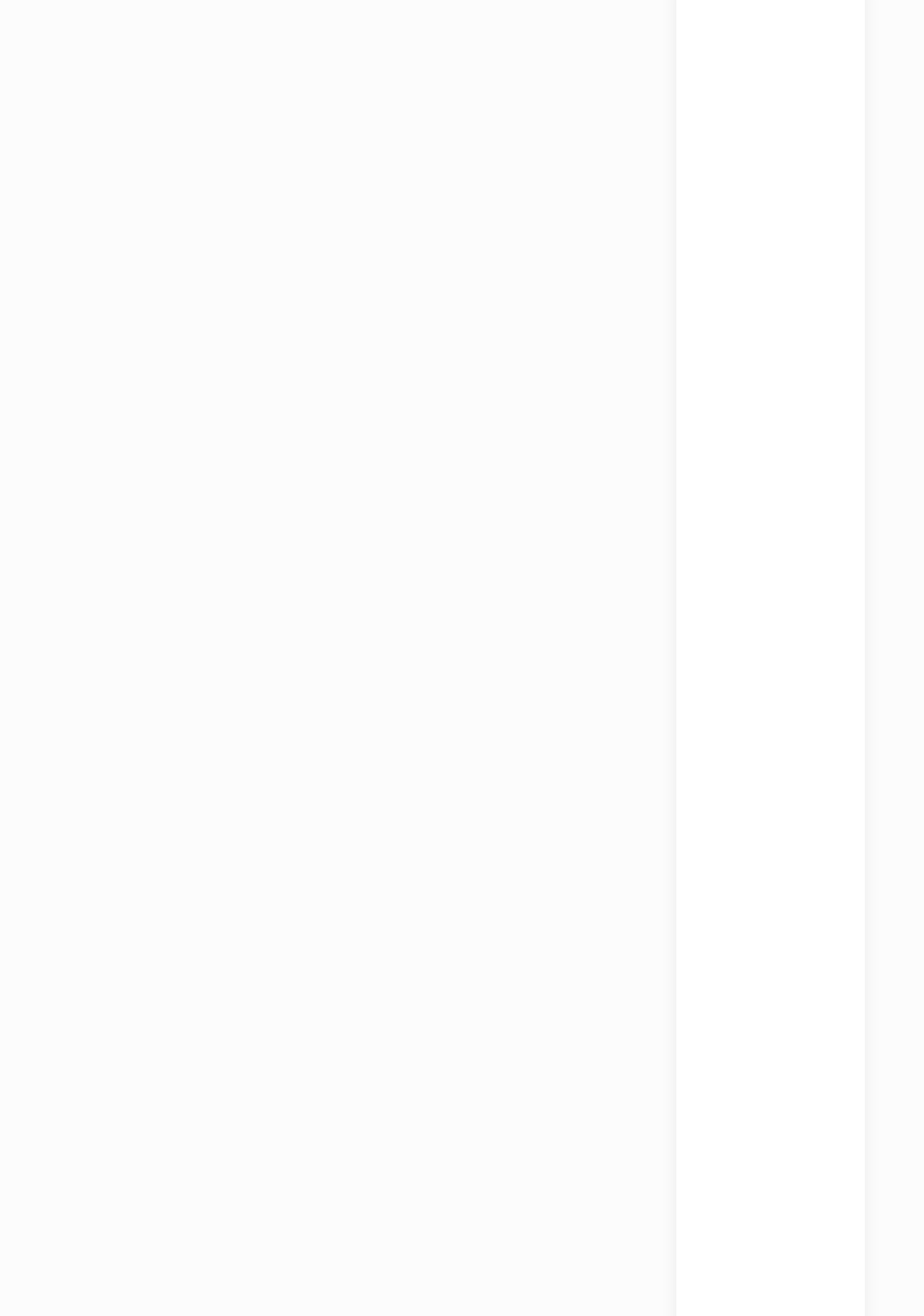Using a single word or phrase, answer the following question: 
How many links are there on the webpage?

50